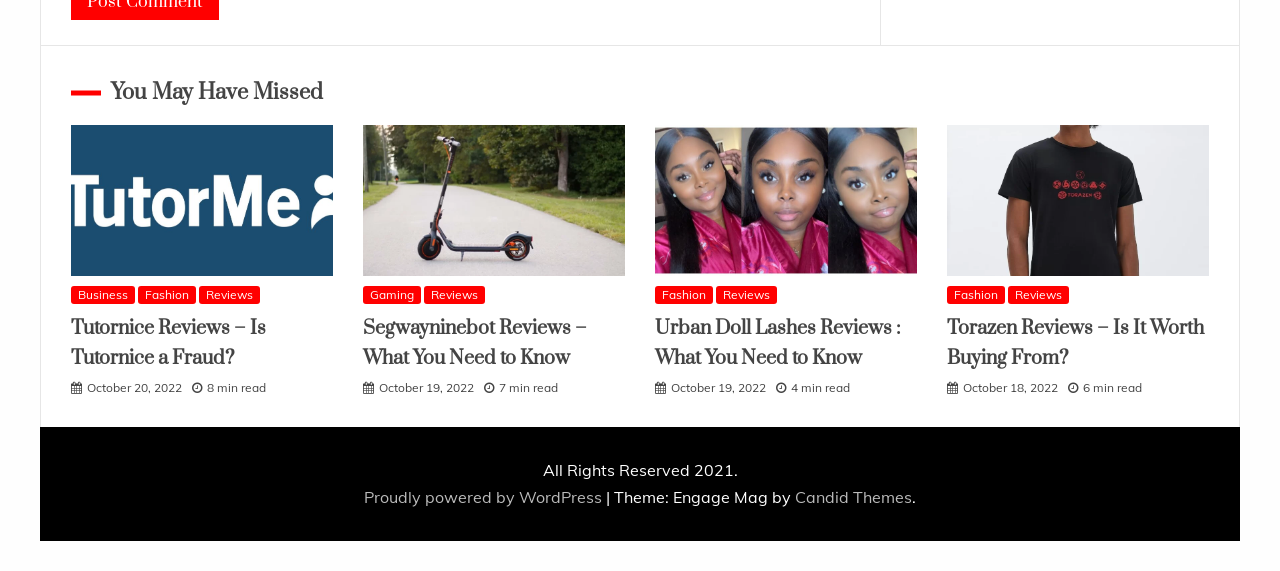Identify the bounding box of the UI element that matches this description: "October 18, 2022October 13, 2022".

[0.752, 0.665, 0.827, 0.691]